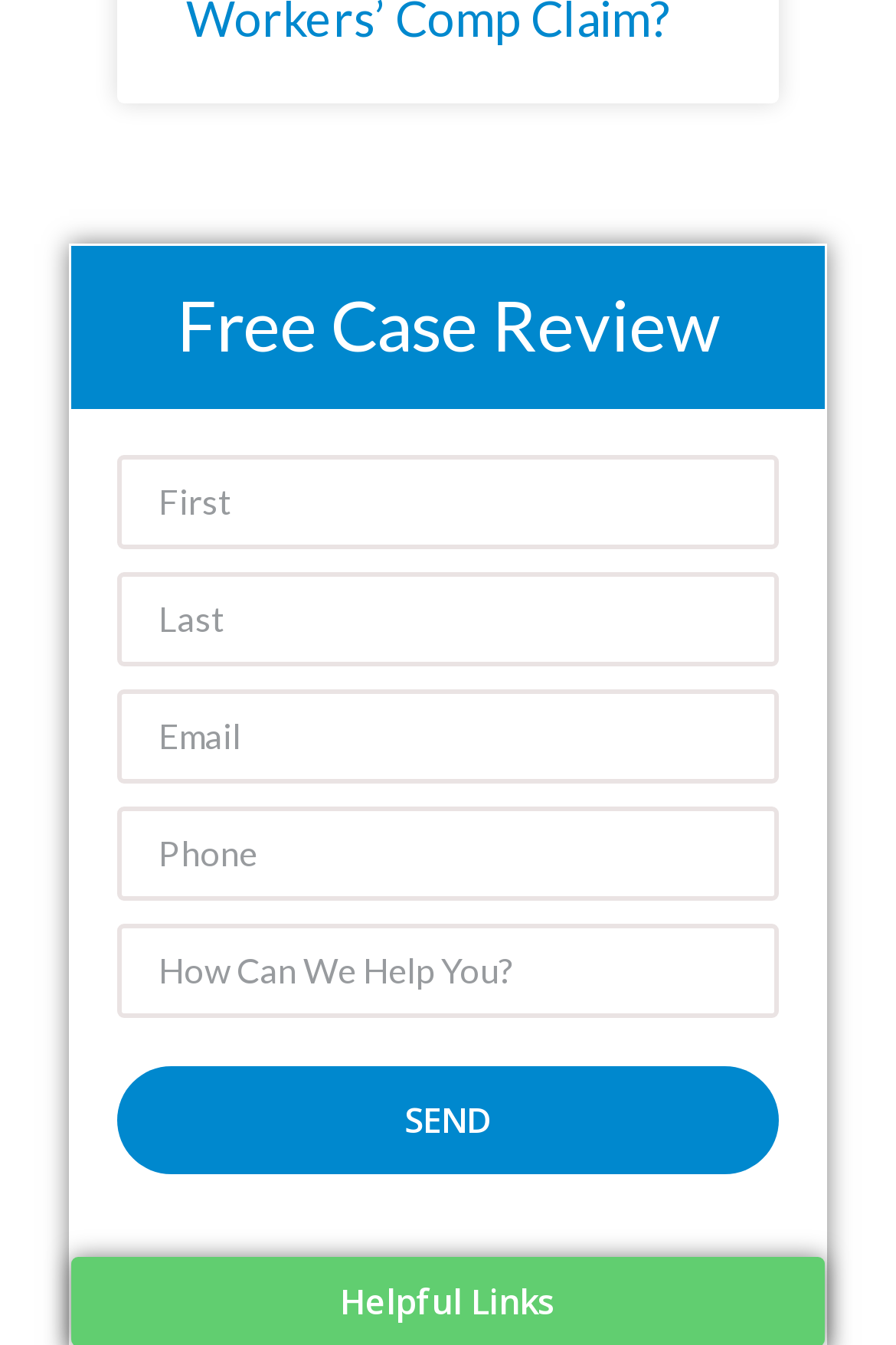What type of information is requested in the 'Summary' field?
Respond with a short answer, either a single word or a phrase, based on the image.

Case summary